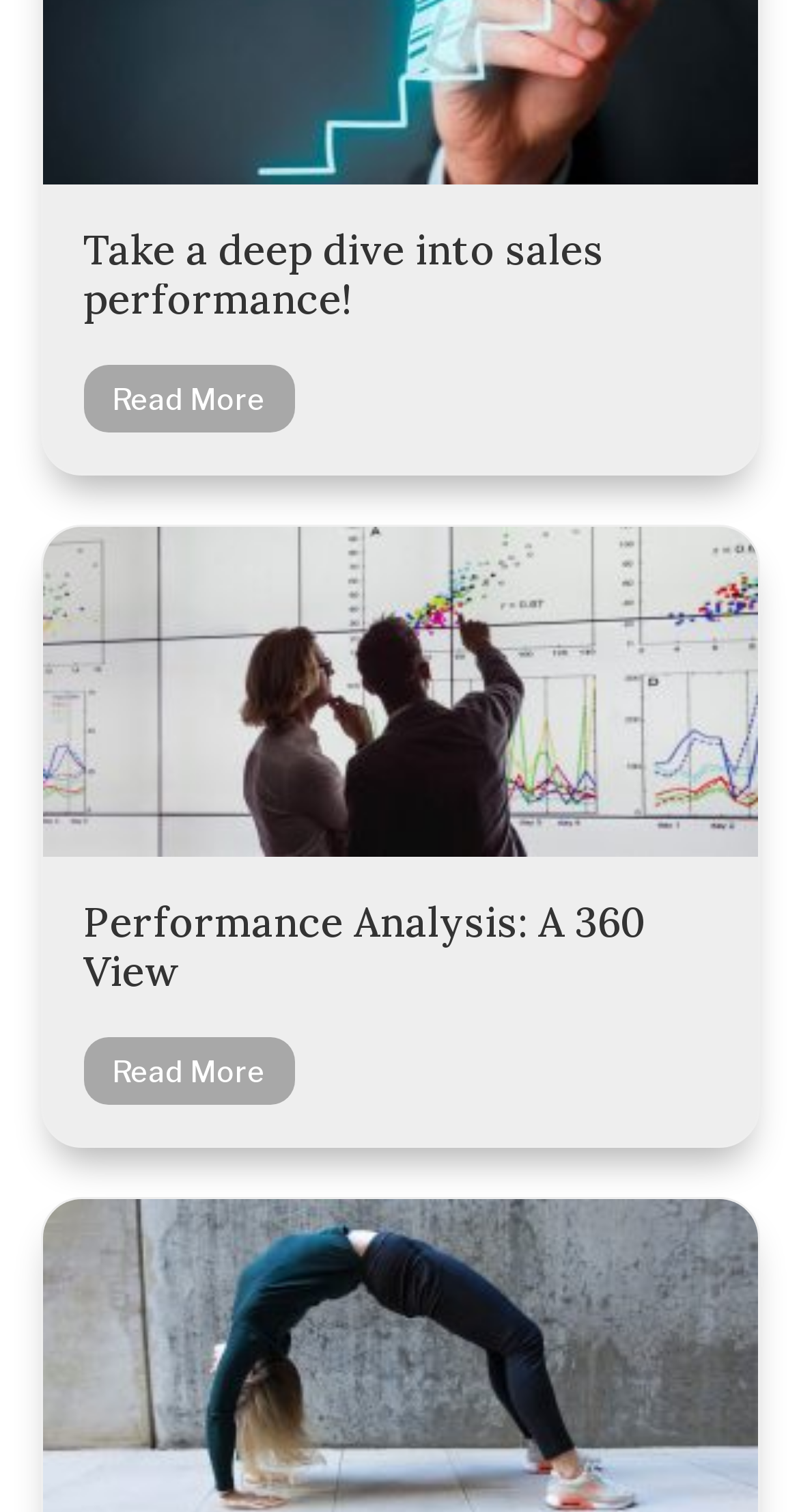Identify and provide the bounding box coordinates of the UI element described: "Performance Analysis: A 360 View". The coordinates should be formatted as [left, top, right, bottom], with each number being a float between 0 and 1.

[0.104, 0.593, 0.806, 0.659]